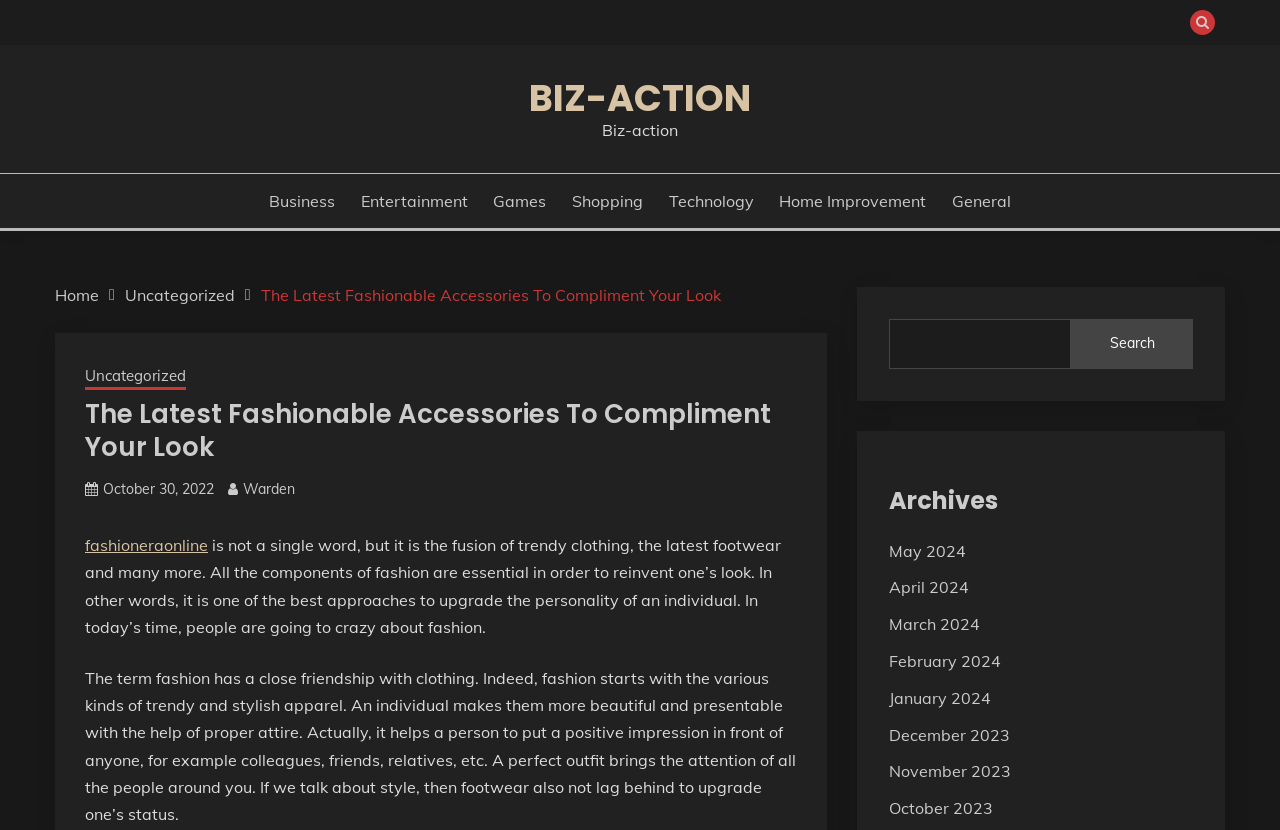Please analyze the image and provide a thorough answer to the question:
What can be used to upgrade one's status?

The webpage mentions that footwear, in addition to clothing, can be used to upgrade one's status and make a positive impression.